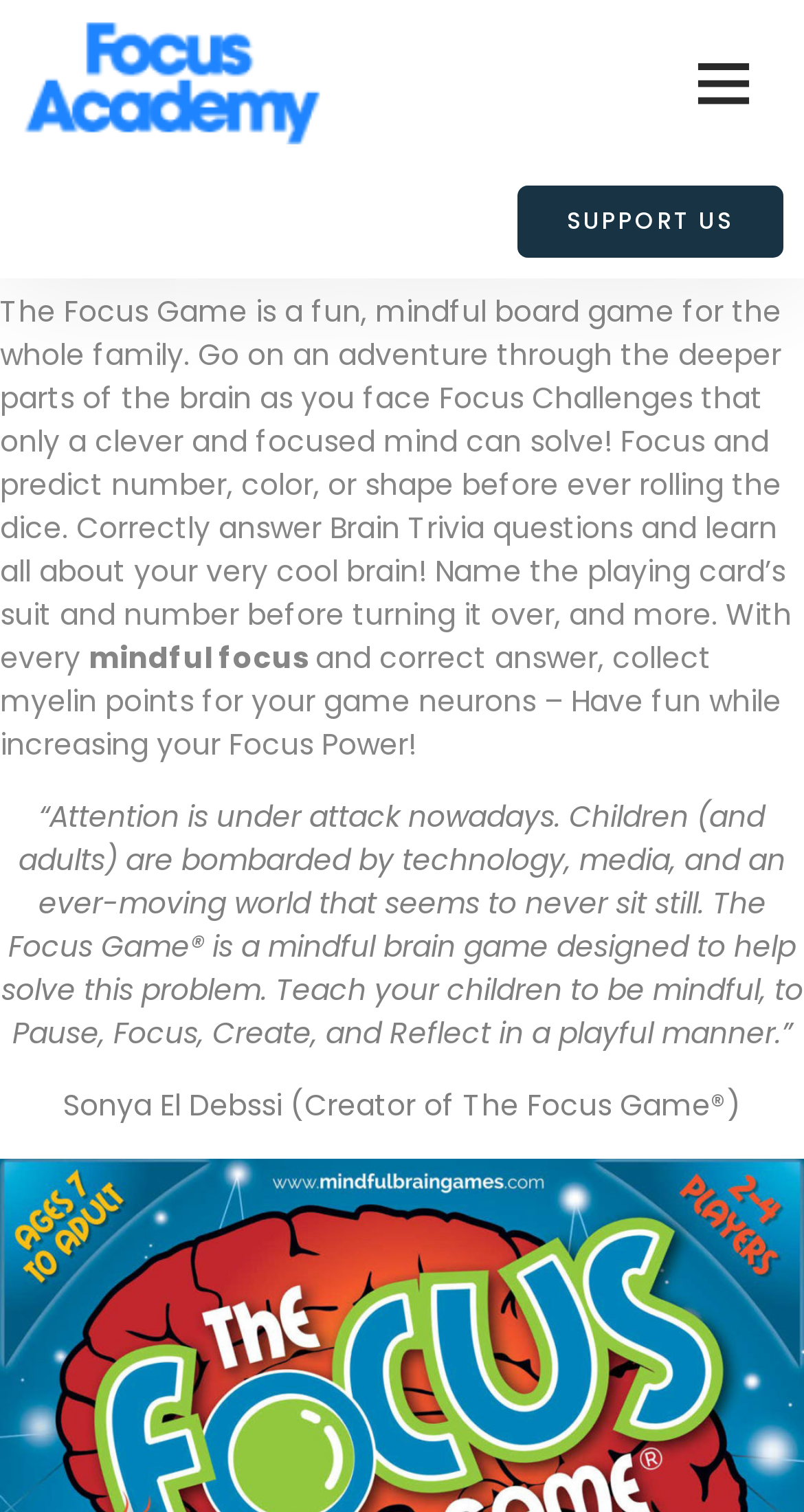Please identify and generate the text content of the webpage's main heading.

The Focus Game®